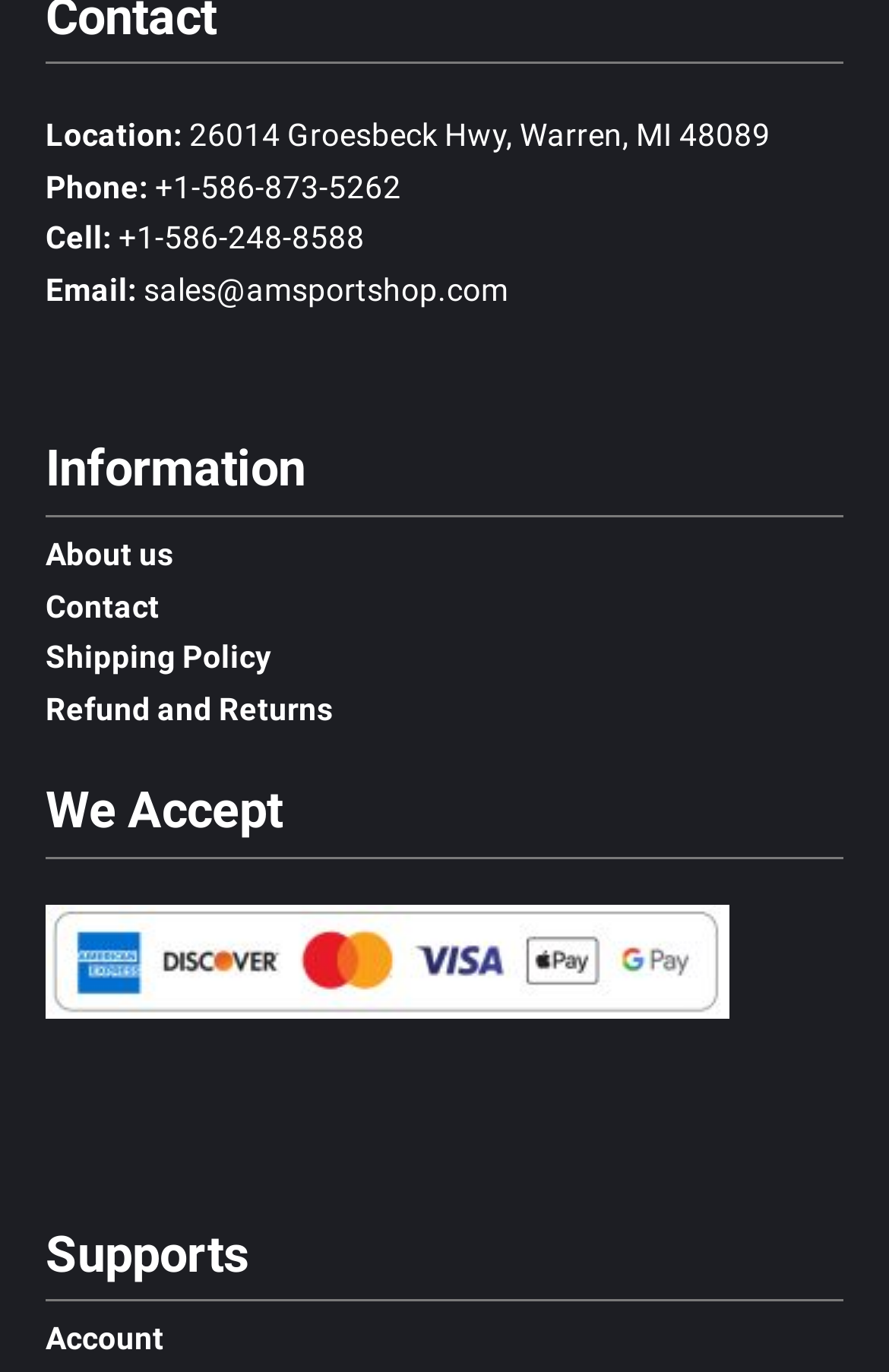What is the phone number of the shop?
Provide a short answer using one word or a brief phrase based on the image.

+1-586-873-5262